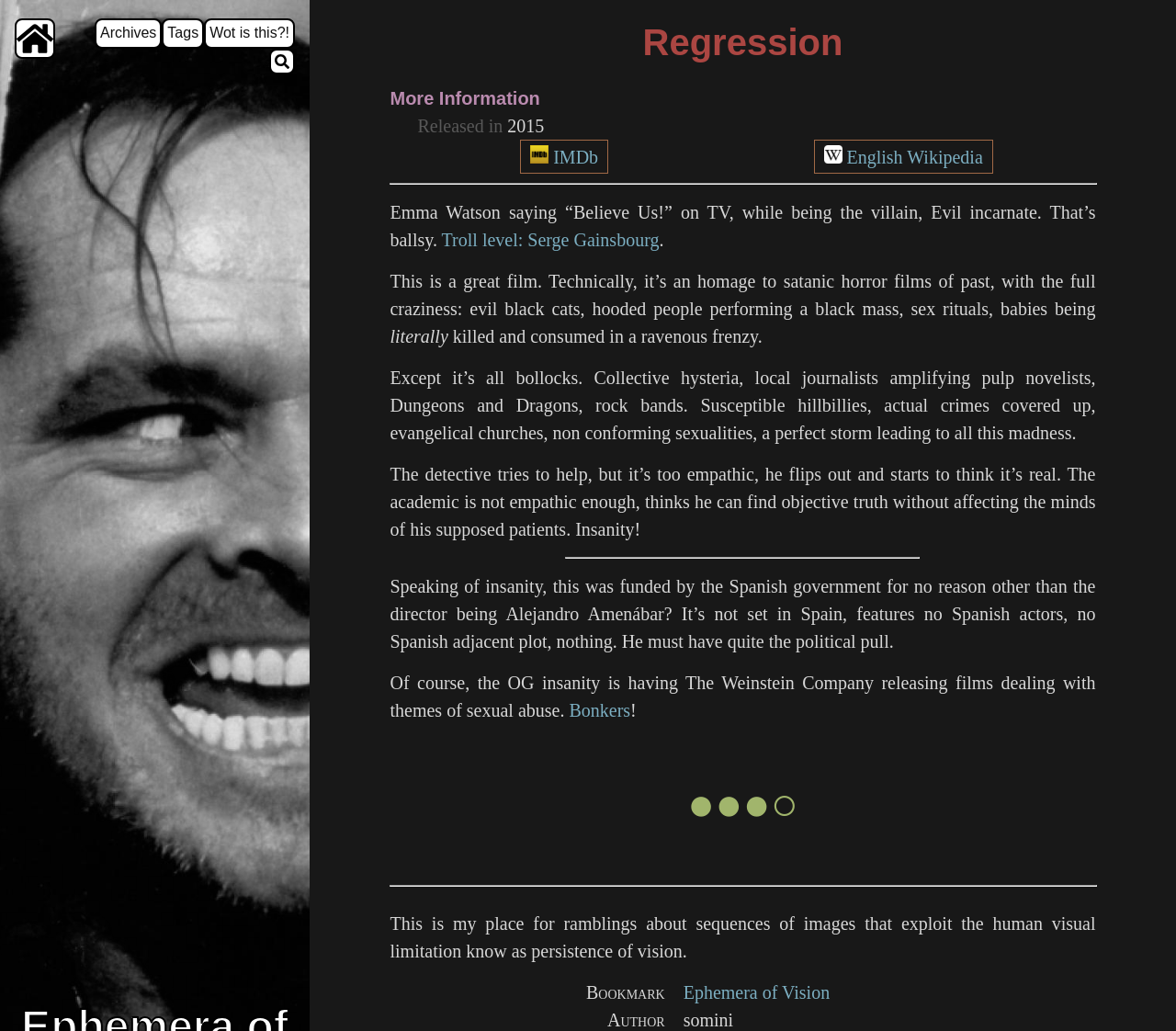Select the bounding box coordinates of the element I need to click to carry out the following instruction: "visit IMDb page".

[0.442, 0.135, 0.517, 0.168]